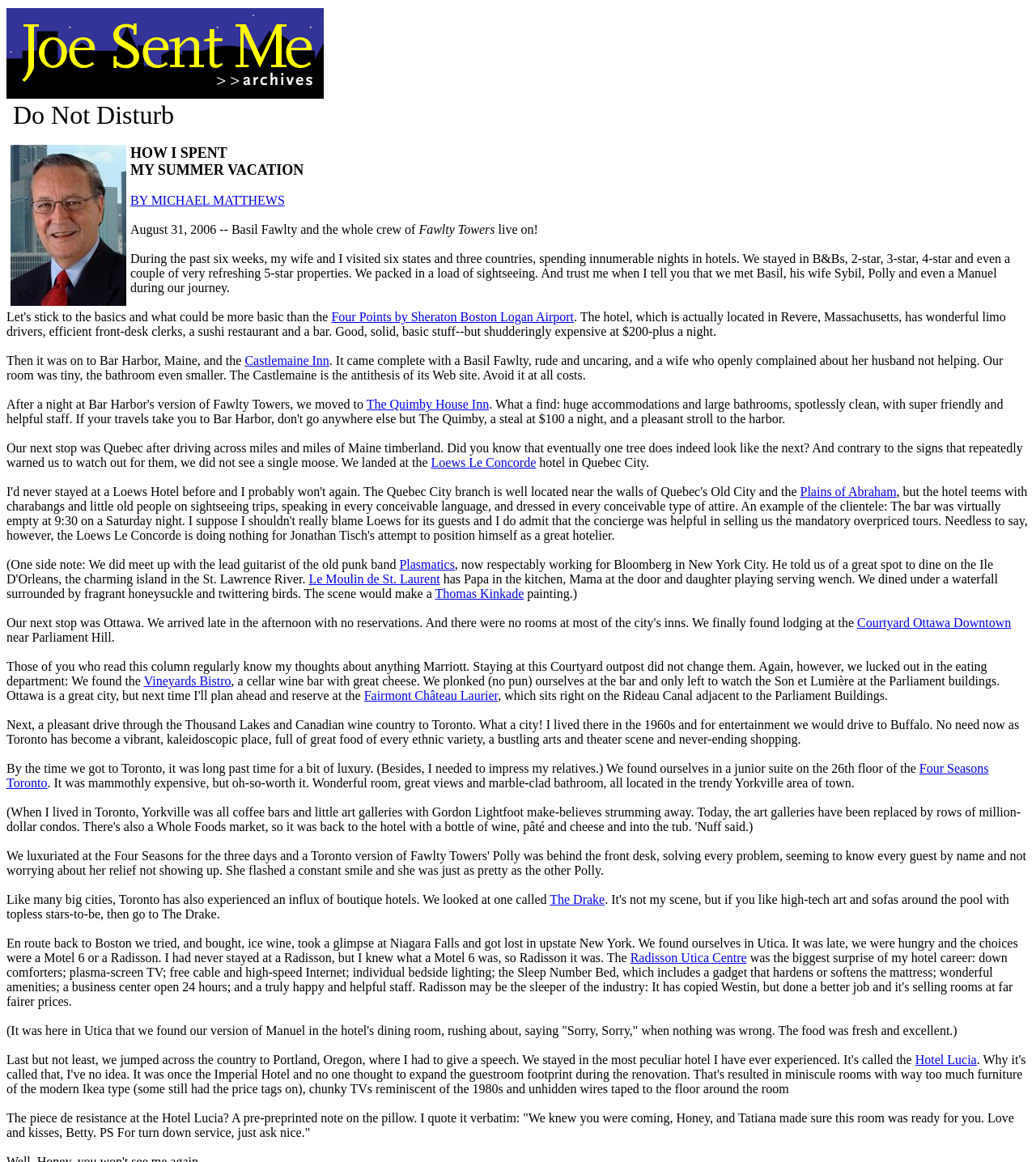What is the name of the restaurant in Quebec City?
Please ensure your answer is as detailed and informative as possible.

The text mentions 'We dined under a waterfall surrounded by fragrant honeysuckle and twittering birds...' and then provides a link to 'Le Moulin de St. Laurent', indicating that this is the name of the restaurant in Quebec City.